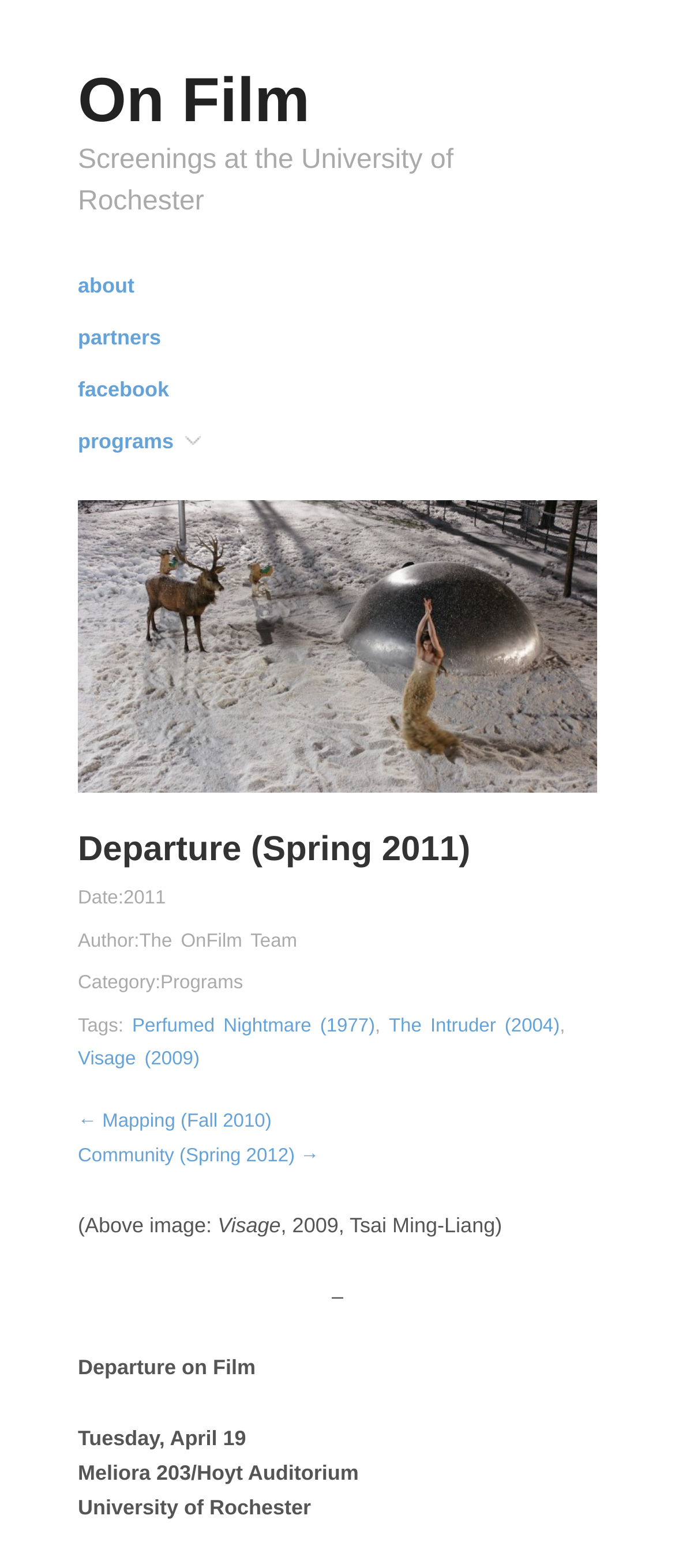Provide the bounding box coordinates for the UI element that is described by this text: "On Film". The coordinates should be in the form of four float numbers between 0 and 1: [left, top, right, bottom].

[0.115, 0.041, 0.459, 0.086]